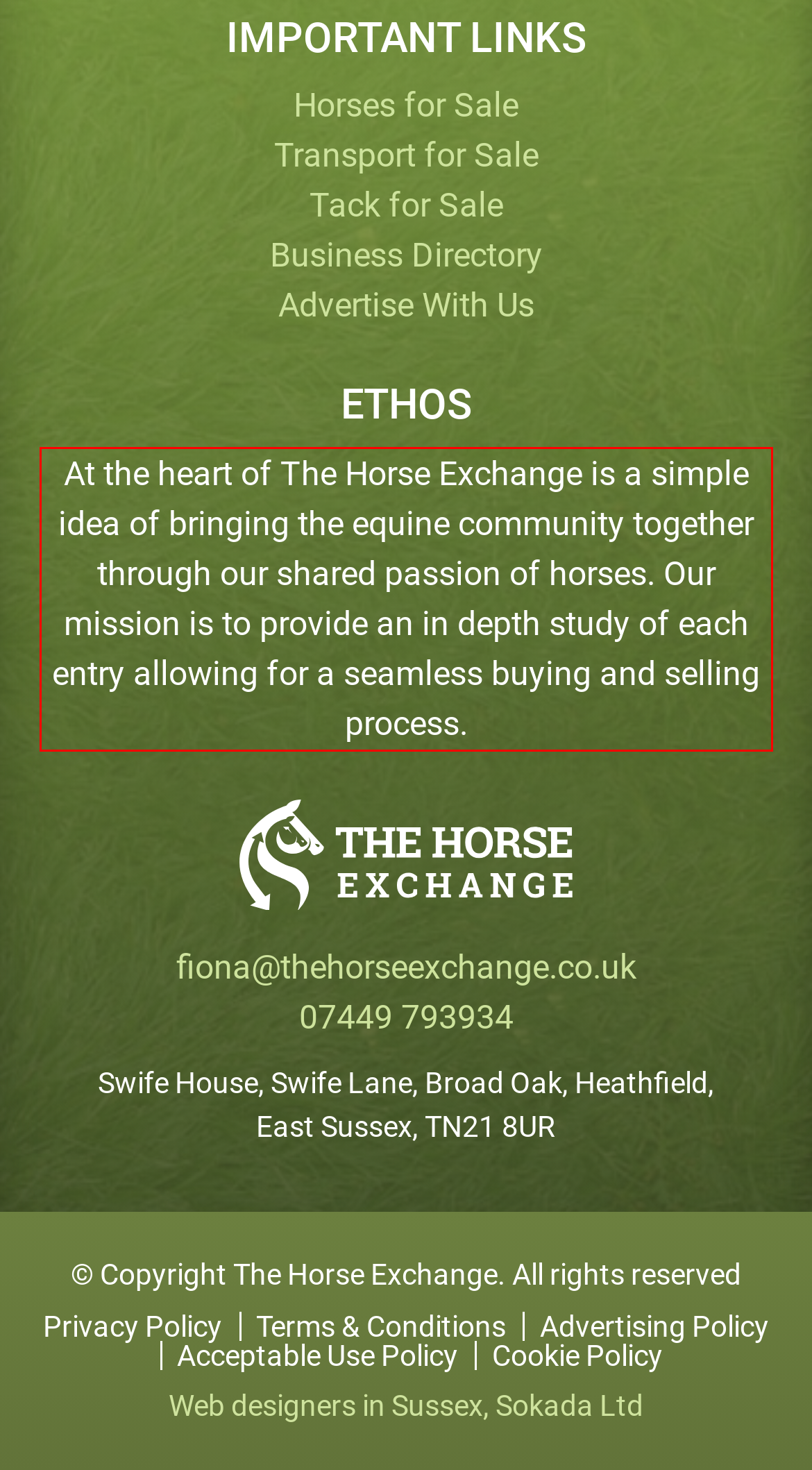Locate the red bounding box in the provided webpage screenshot and use OCR to determine the text content inside it.

At the heart of The Horse Exchange is a simple idea of bringing the equine community together through our shared passion of horses. Our mission is to provide an in depth study of each entry allowing for a seamless buying and selling process.